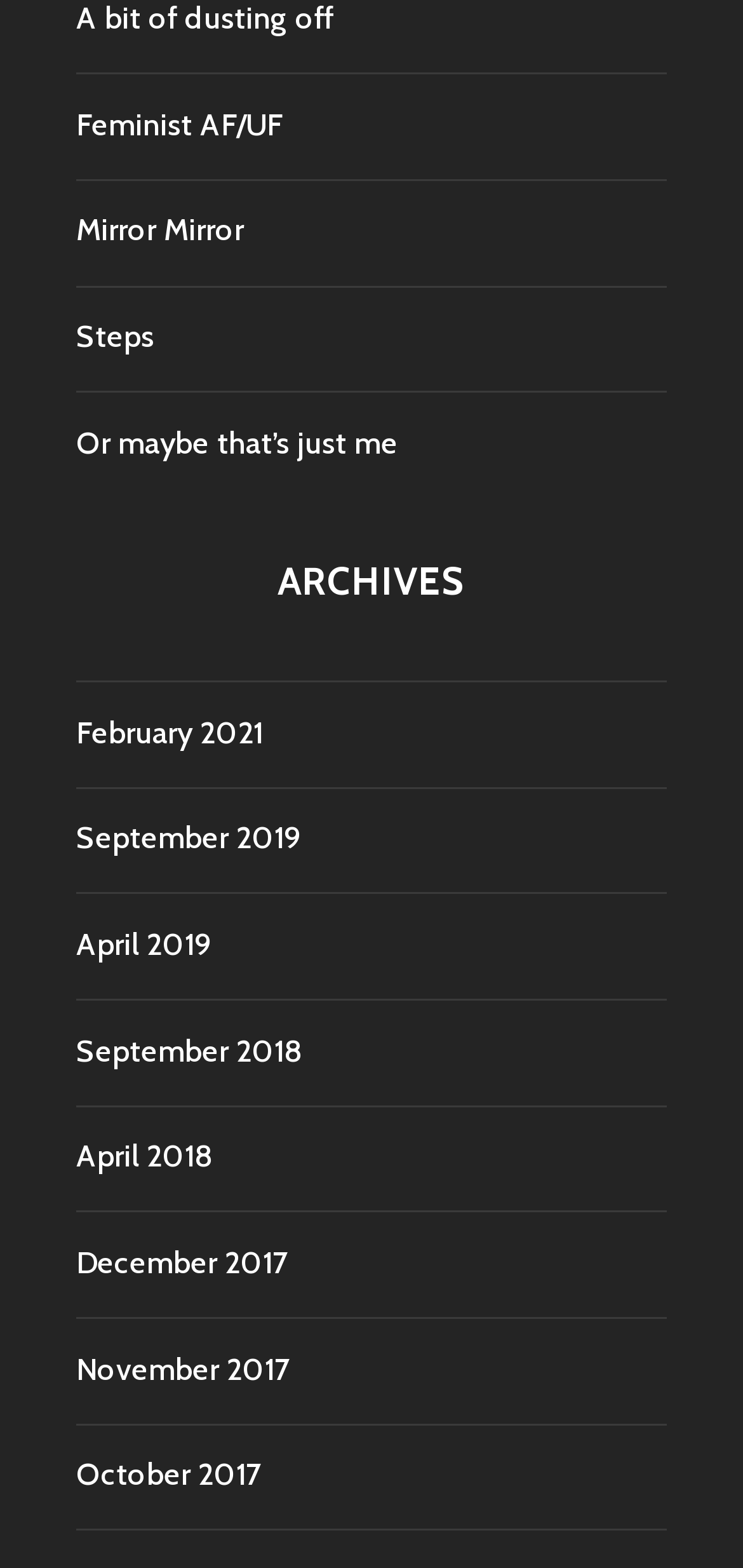Please identify the bounding box coordinates of the region to click in order to complete the given instruction: "view archives". The coordinates should be four float numbers between 0 and 1, i.e., [left, top, right, bottom].

[0.103, 0.352, 0.897, 0.391]